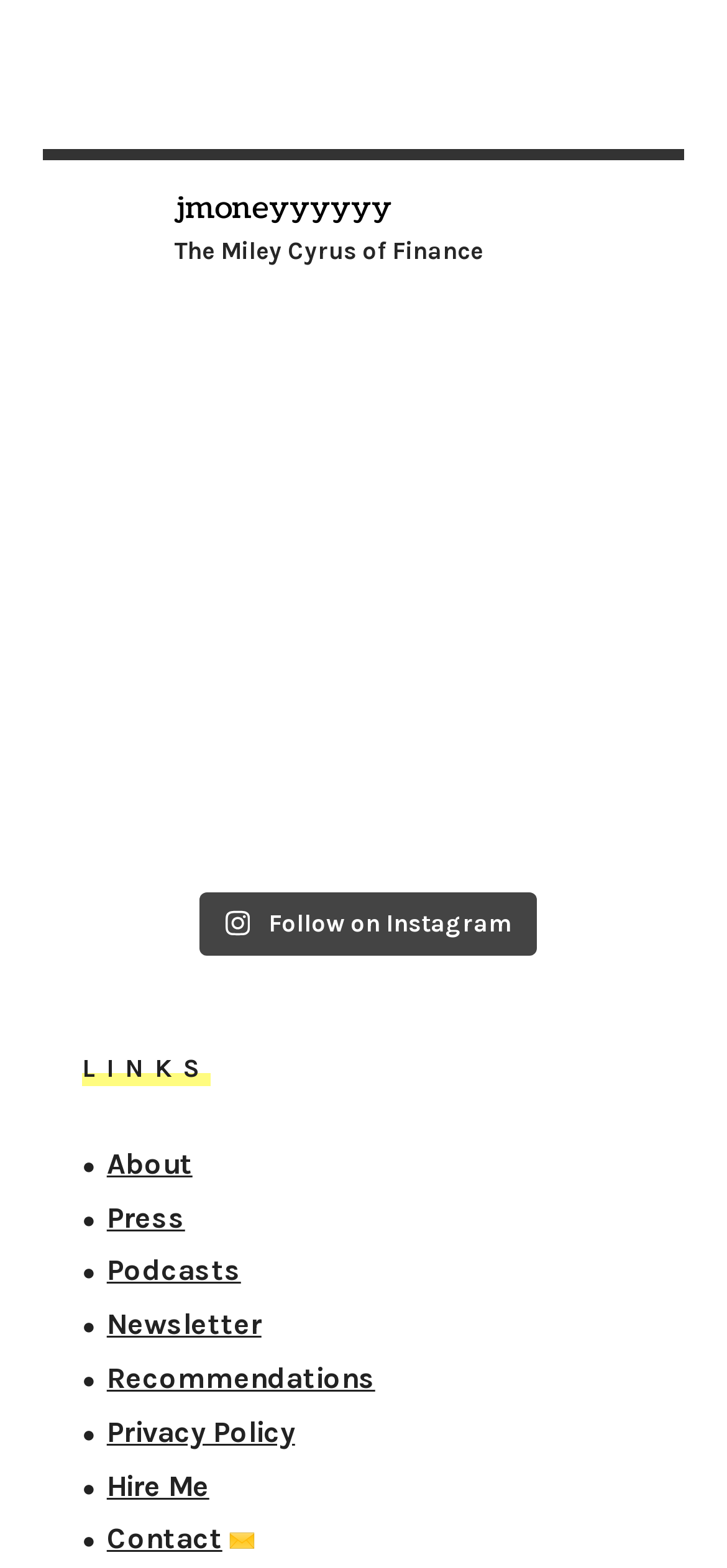Answer the question below in one word or phrase:
What is the name of the person referred to as the Miley Cyrus of Finance?

jmoneyyyyyy